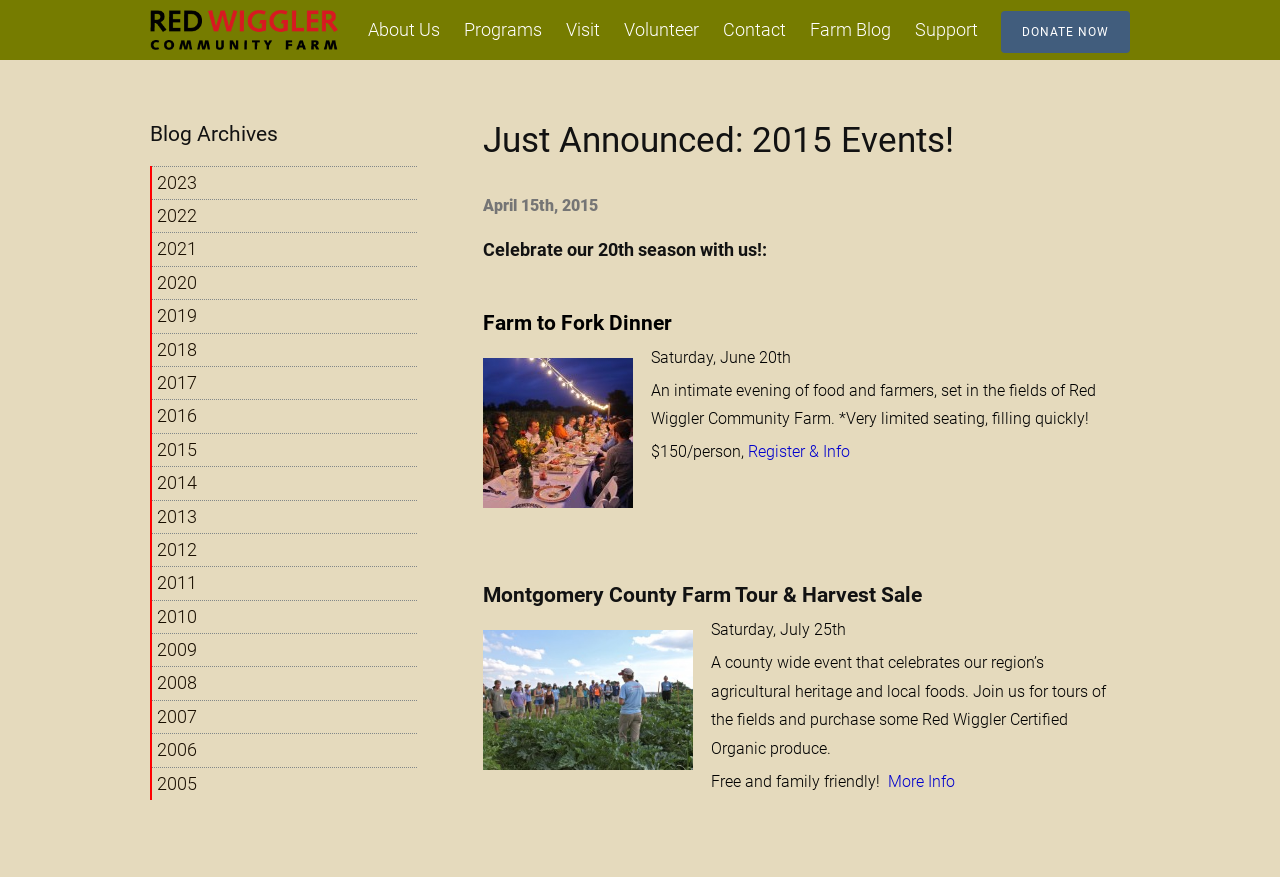How much does the Farm to Fork Dinner cost?
Examine the image closely and answer the question with as much detail as possible.

The cost of the Farm to Fork Dinner can be found in the section about the event, which is located in the main content area of the webpage. The text '$150/person' is displayed below the description of the event.